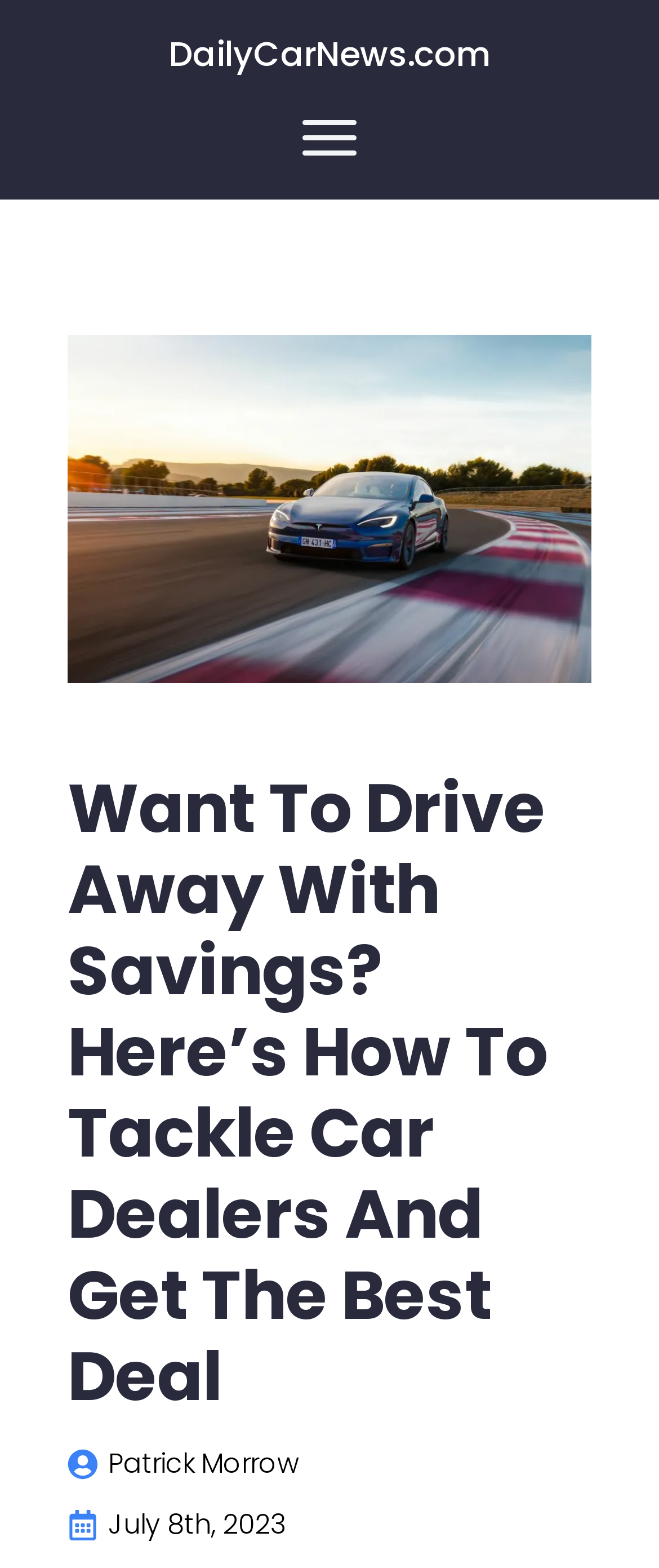Identify and provide the main heading of the webpage.

Want To Drive Away With Savings? Here’s How To Tackle Car Dealers And Get The Best Deal